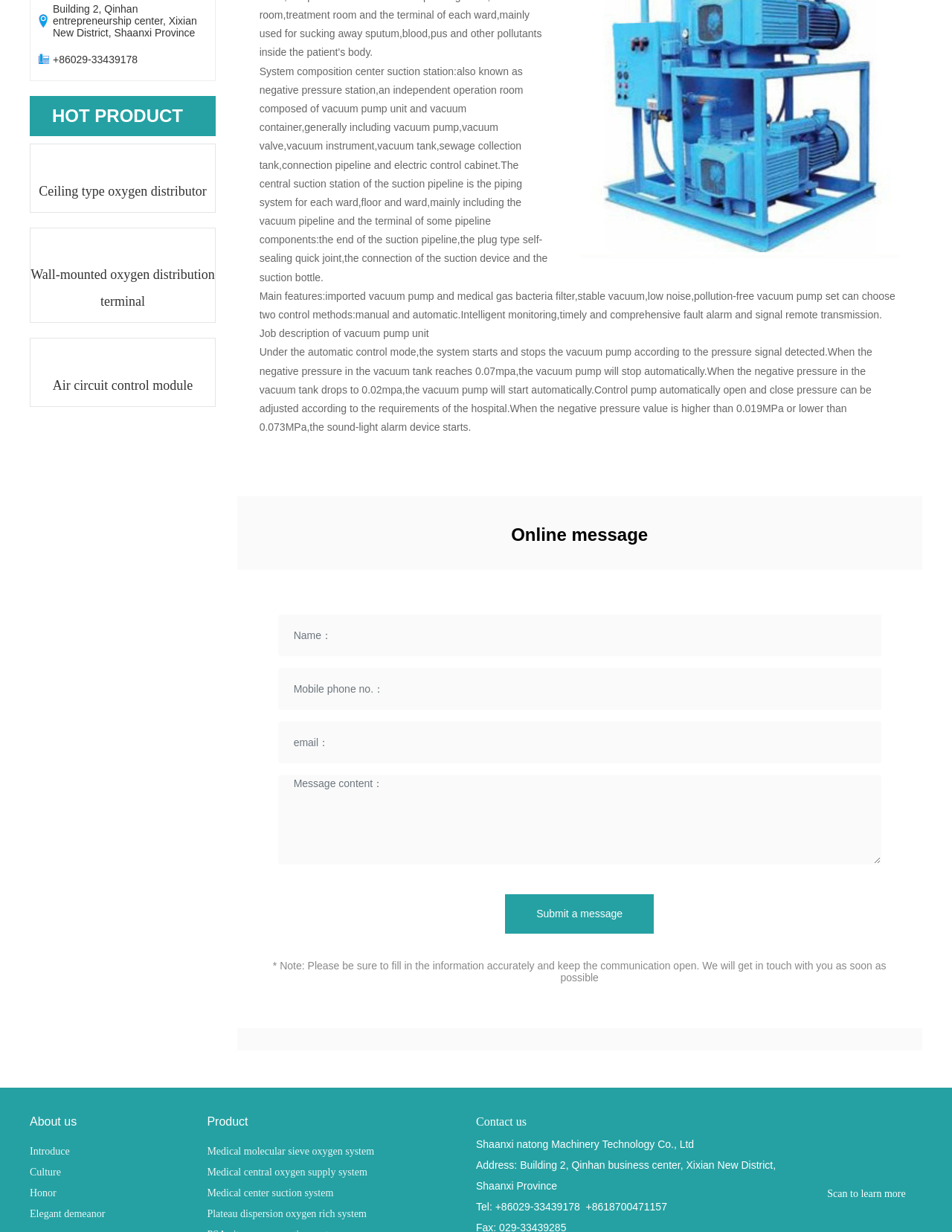Please answer the following question using a single word or phrase: 
What is the purpose of the online message section?

To send a message